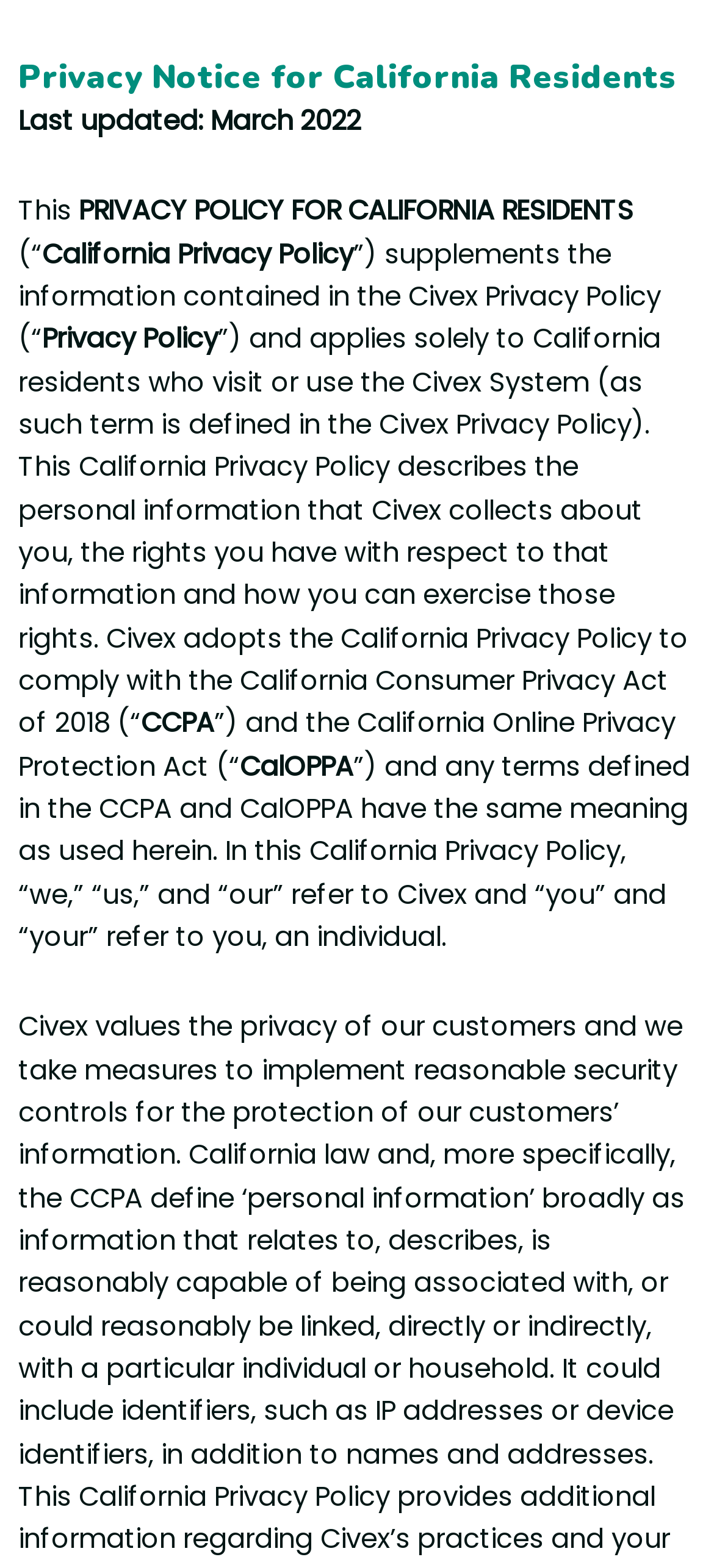Please analyze the image and give a detailed answer to the question:
What is the scope of this California Privacy Policy?

The policy states that it applies solely to California residents who visit or use the Civex System, which means that the scope of this policy is limited to California residents.